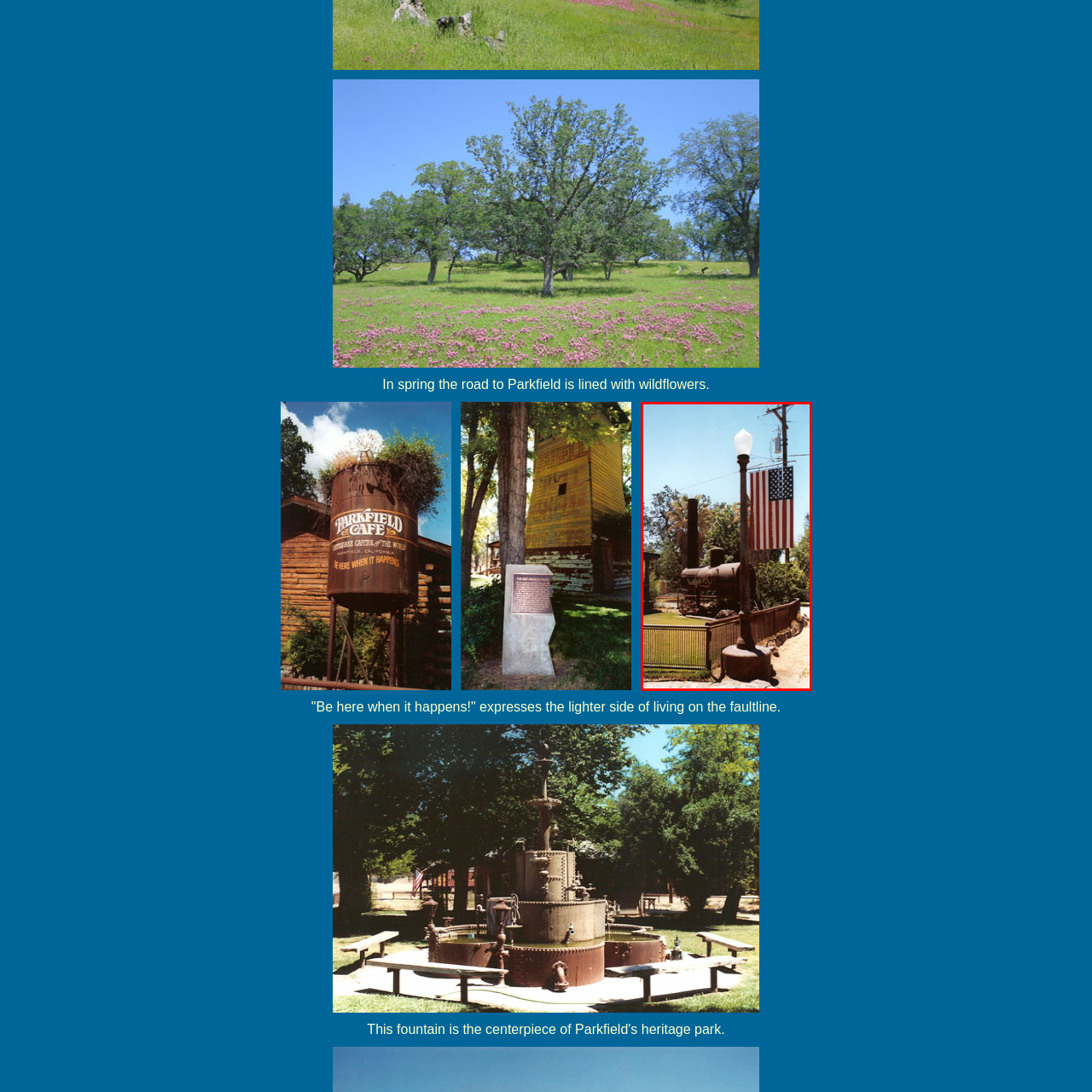Observe the image confined by the red frame and answer the question with a single word or phrase:
What is hanging adjacent to the locomotive?

American flag